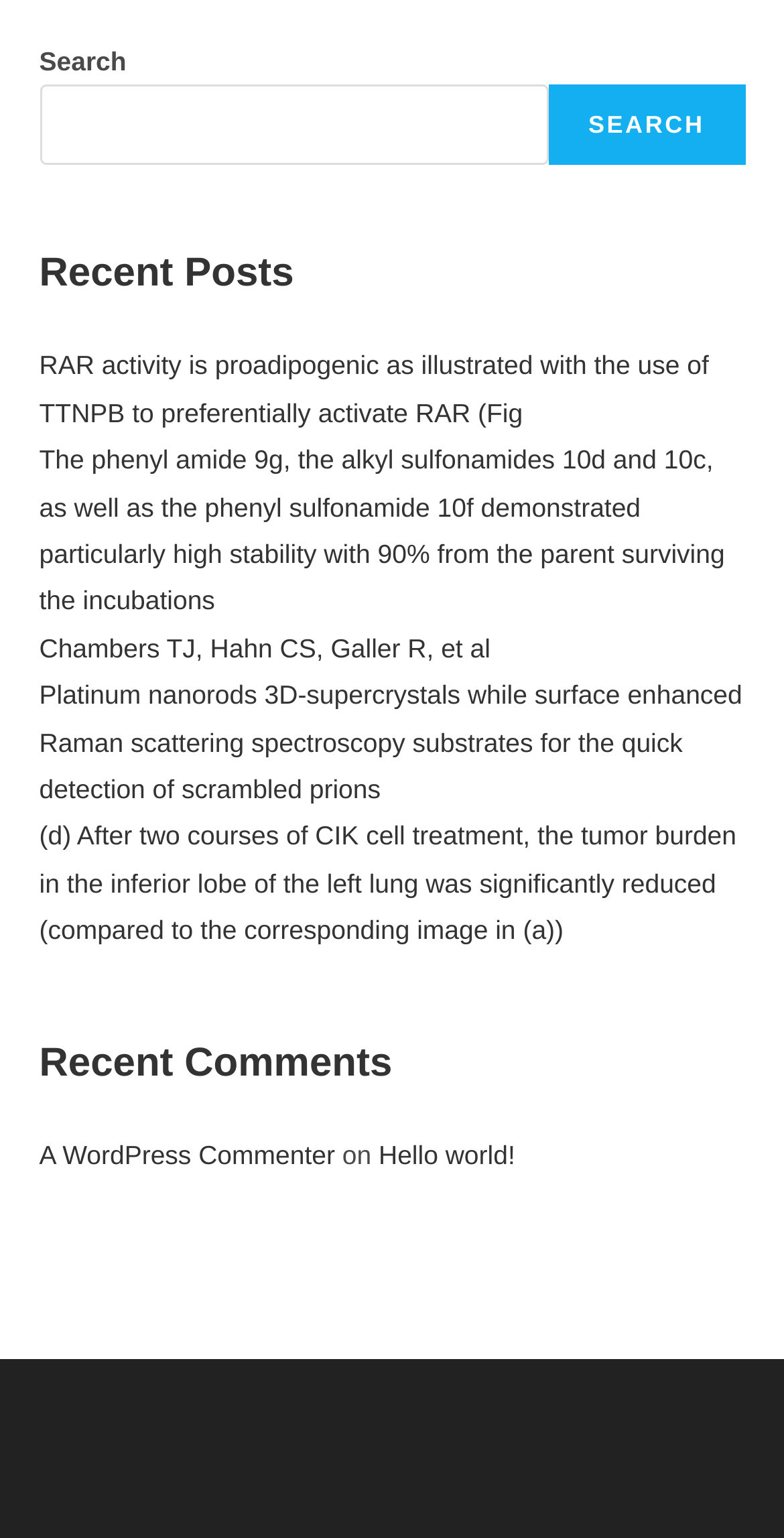Analyze the image and deliver a detailed answer to the question: What is the text on the search button?

I looked at the button element inside the search box and found the StaticText element with the text 'SEARCH'.